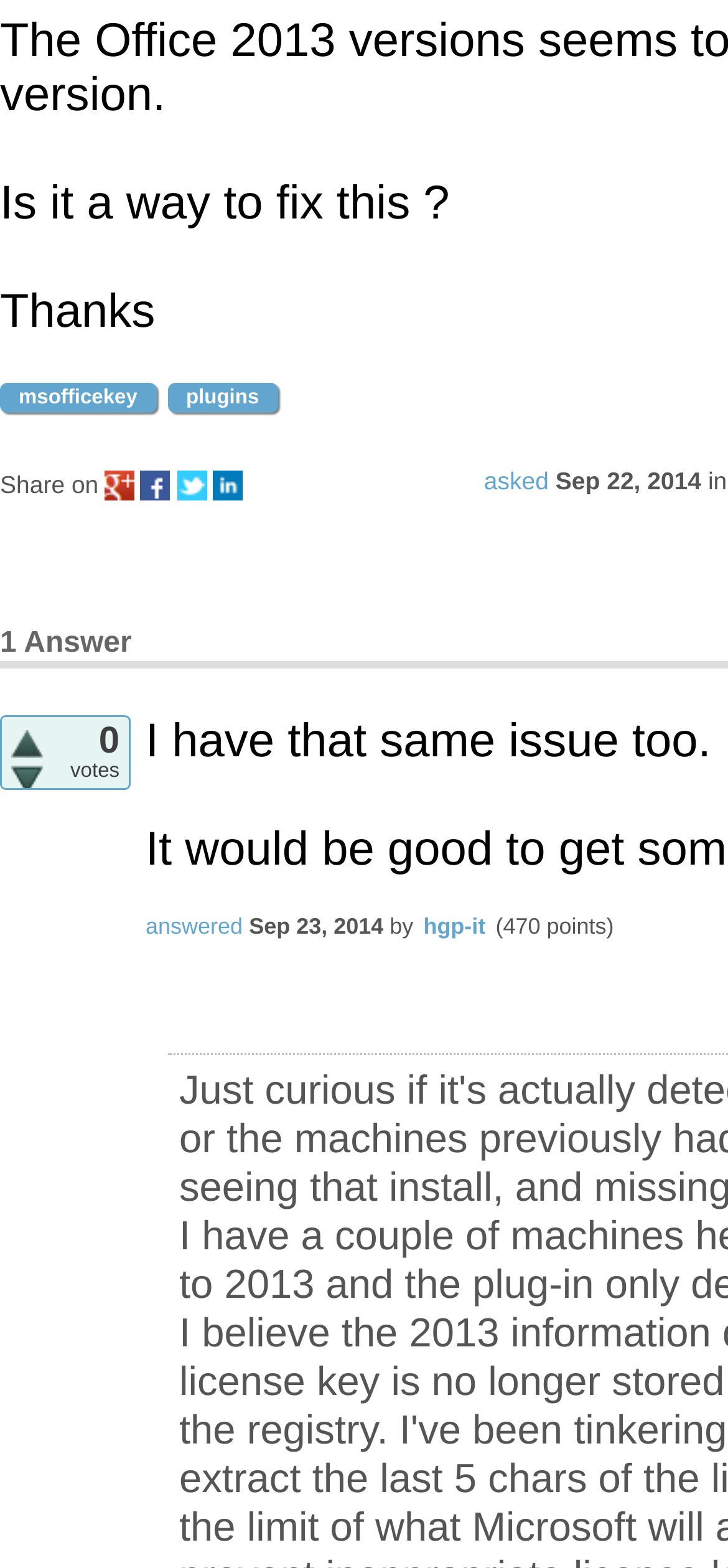Using the webpage screenshot, locate the HTML element that fits the following description and provide its bounding box: "share on tw".

[0.243, 0.301, 0.284, 0.32]